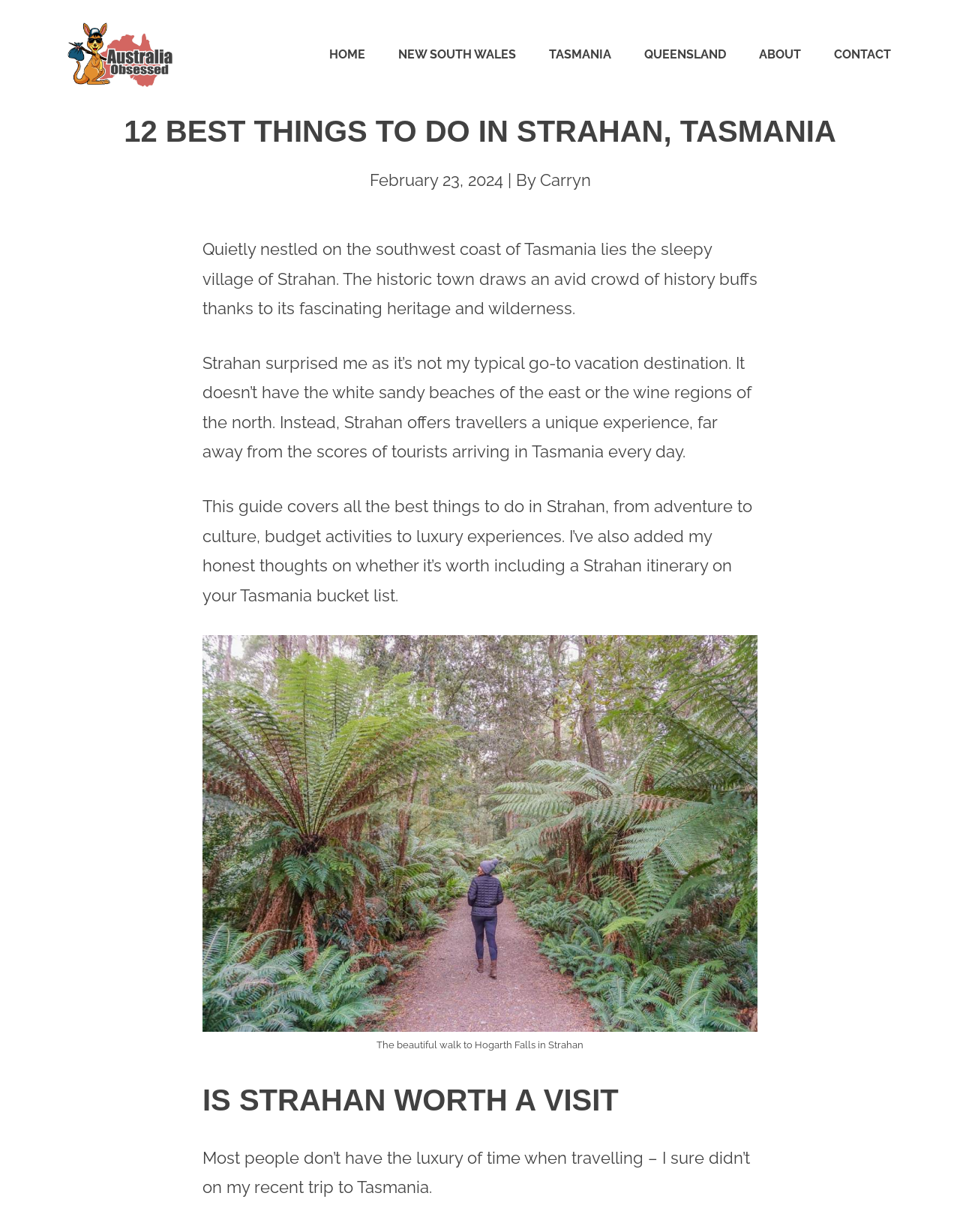Determine the main headline from the webpage and extract its text.

12 BEST THINGS TO DO IN STRAHAN, TASMANIA